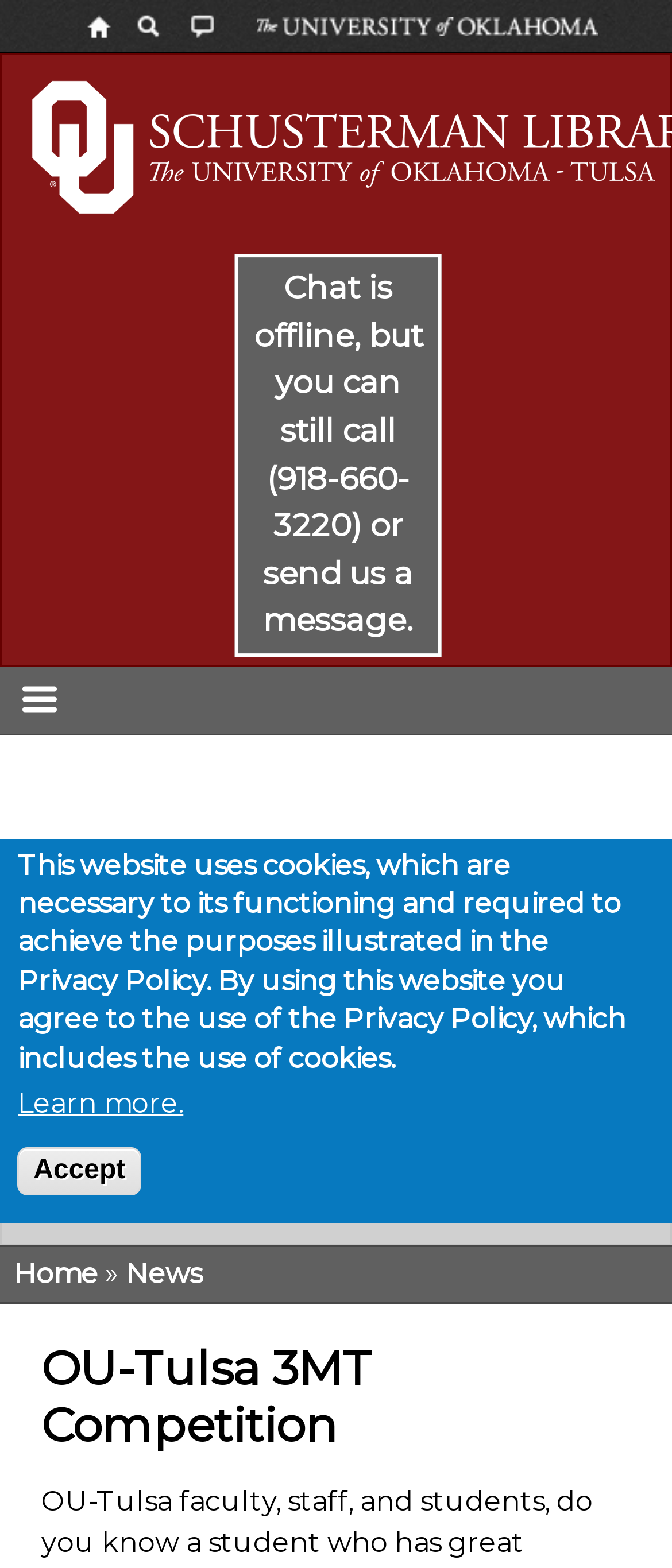Identify the bounding box coordinates of the element that should be clicked to fulfill this task: "Send a message". The coordinates should be provided as four float numbers between 0 and 1, i.e., [left, top, right, bottom].

[0.391, 0.353, 0.615, 0.408]